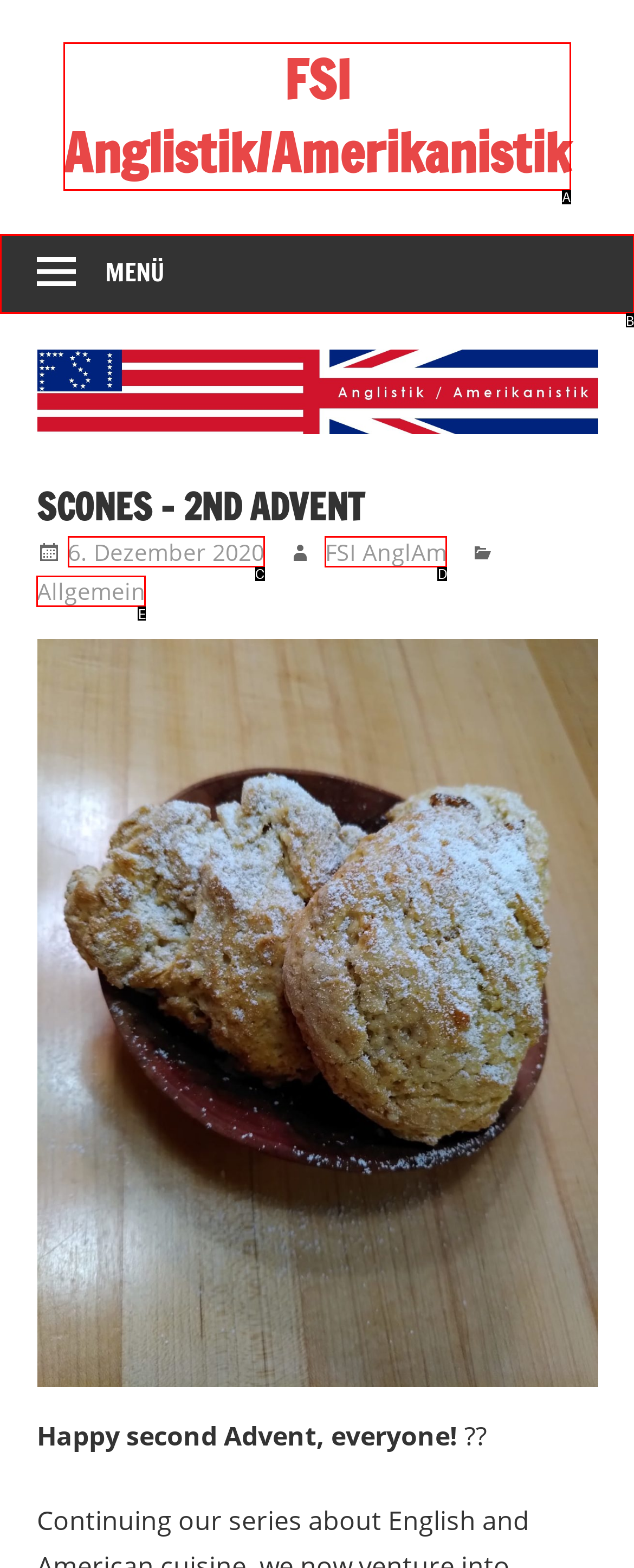Select the option that matches the description: Fintech Optimization Suite. Answer with the letter of the correct option directly.

None